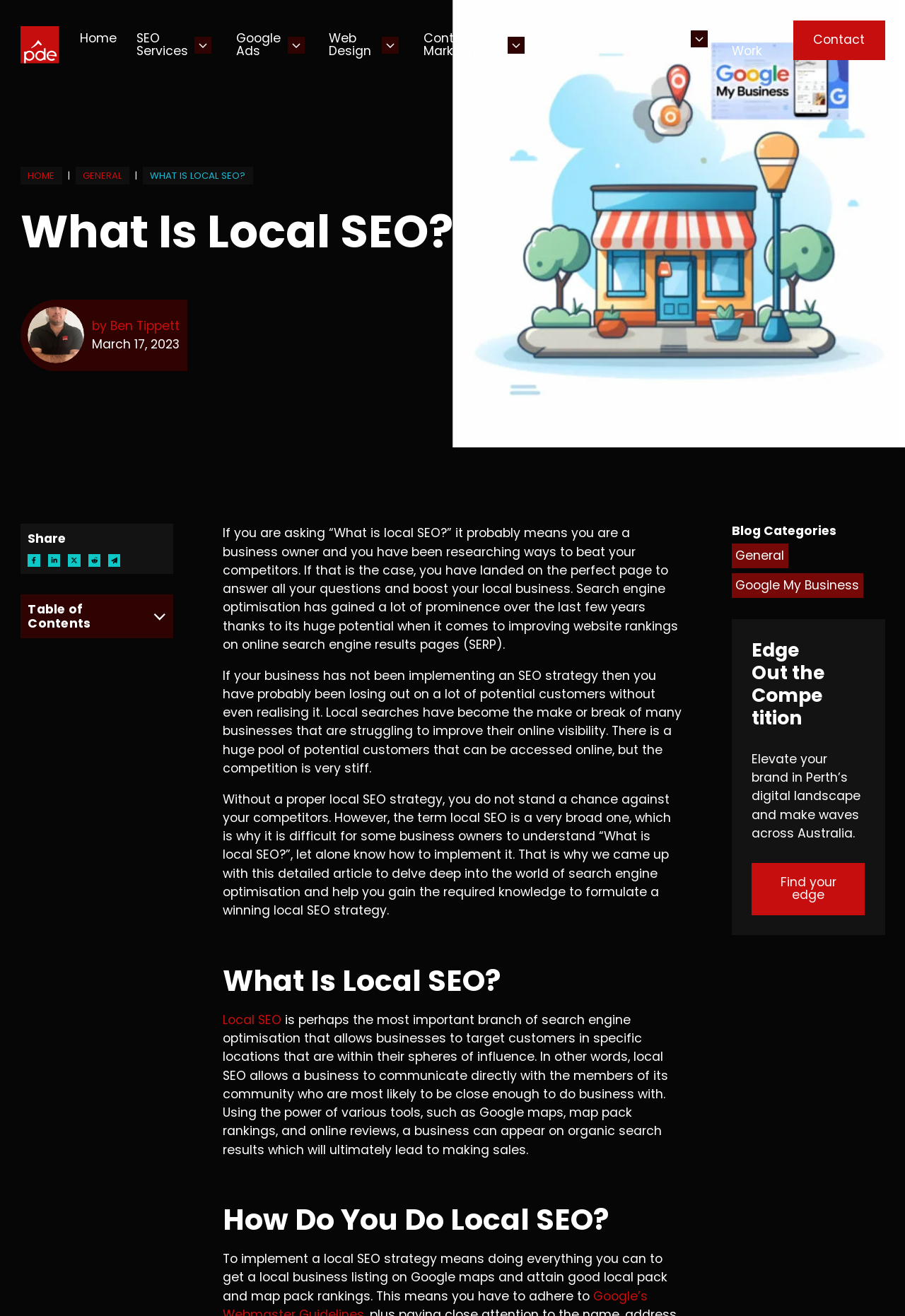Generate a thorough description of the webpage.

This webpage is a comprehensive guide to Local SEO, with a focus on educating business owners on the importance of search engine optimization for their local businesses. At the top of the page, there is a logo of PDE SEO and Digital Marketing, accompanied by a navigation menu with links to various sections of the website, including Home, SEO Services, Google Ads, Web Design, Content Marketing, About, Blog, Tools, and Our Work.

Below the navigation menu, there is a heading "What Is Local SEO?" followed by a figure with an image and a link to the author, Ben Tippett. The article is dated March 17, 2023. A breadcrumbs navigation menu is also present, showing the current page's location within the website's hierarchy.

The main content of the page is divided into sections, each with a heading. The first section introduces the concept of Local SEO, explaining its importance for businesses and how it can help them gain visibility online. The text is accompanied by social media sharing links and a "Table of Contents" button.

The subsequent sections delve deeper into the world of Local SEO, explaining what it is, how it works, and how businesses can implement a Local SEO strategy to improve their online visibility. The text is informative and detailed, with headings and subheadings breaking up the content into manageable chunks.

On the right-hand side of the page, there is a section with links to various blog categories, including General, Google My Business, and others. Below this section, there is a heading "Edge Out the Competition" with a call-to-action button "Find your edge" and a brief description of how businesses can elevate their brand in the digital landscape.

Throughout the page, there are various images, including the logo, social media icons, and other graphics, which add visual appeal to the content. Overall, the webpage is well-structured and easy to navigate, making it a valuable resource for business owners looking to learn more about Local SEO.